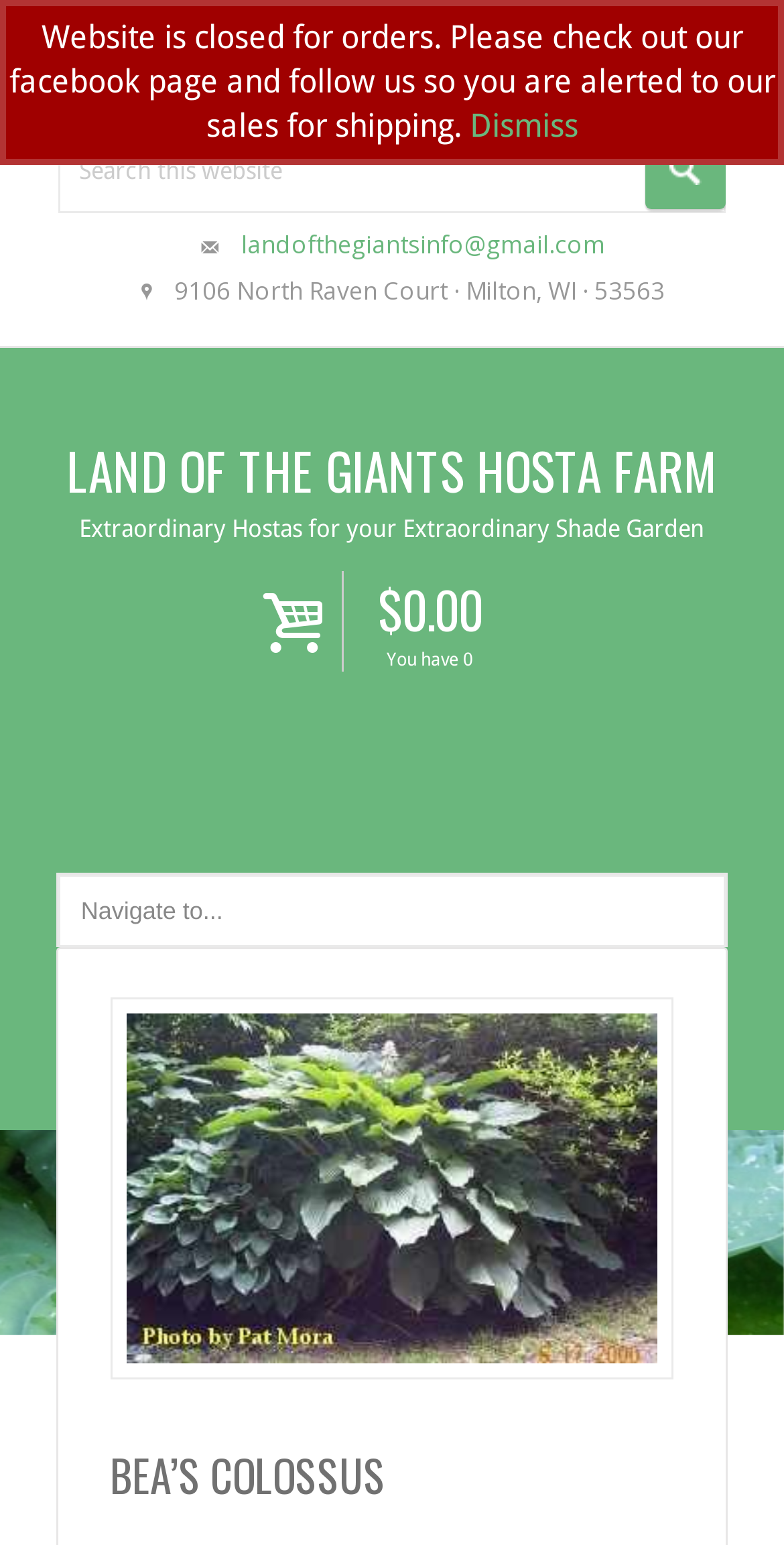Please provide the bounding box coordinates for the element that needs to be clicked to perform the following instruction: "Dismiss notification". The coordinates should be given as four float numbers between 0 and 1, i.e., [left, top, right, bottom].

[0.599, 0.069, 0.737, 0.094]